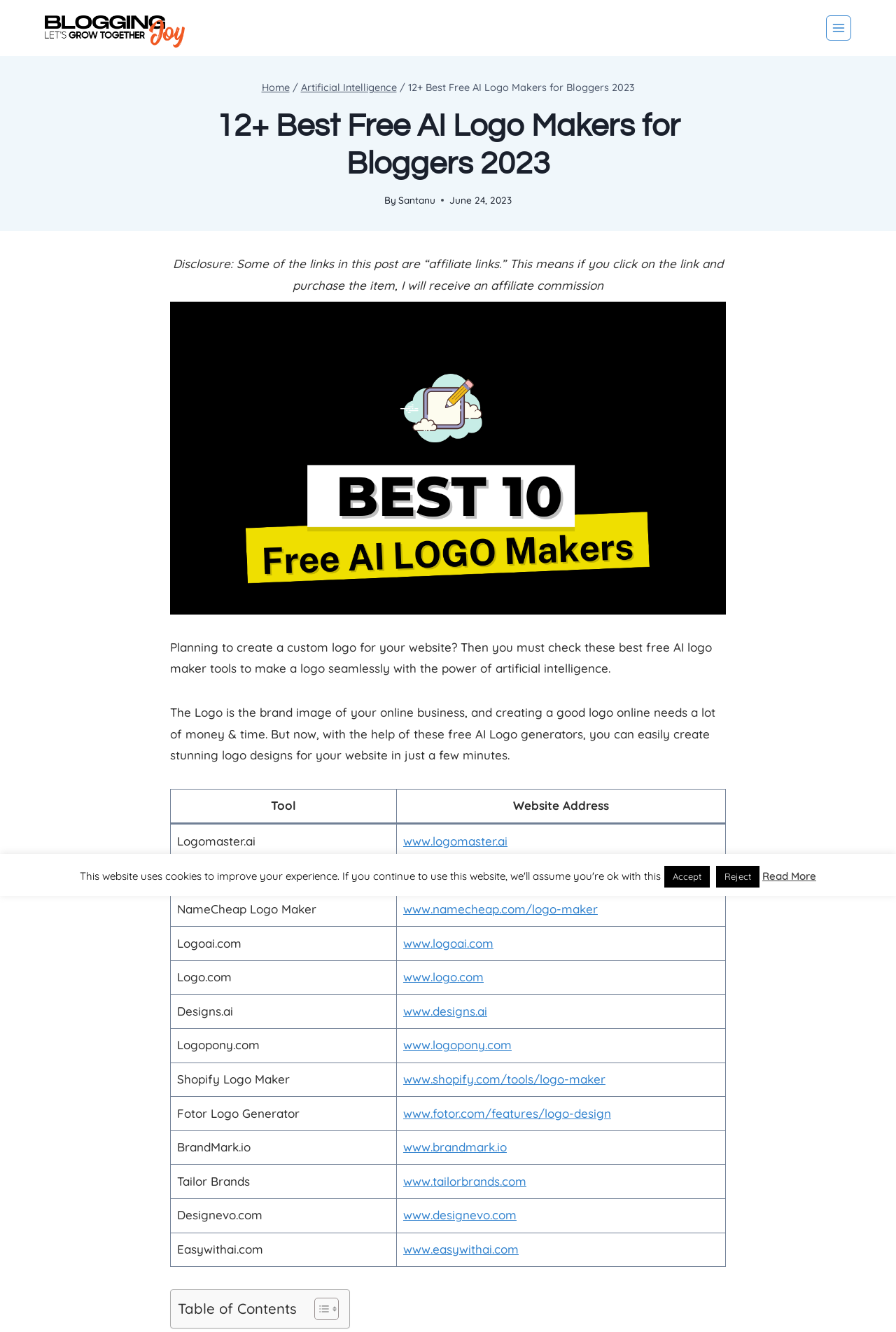Create a detailed narrative of the webpage’s visual and textual elements.

This webpage is about the best free AI logo maker tools for bloggers. At the top, there is a logo of "BloggingJOY" and a button to open a menu. Below the logo, there is a navigation section with breadcrumbs, including links to "Home" and "Artificial Intelligence". 

The main heading of the page is "12+ Best Free AI Logo Makers for Bloggers 2023", which is followed by the author's name, "Santanu", and the date "June 24, 2023". There is a disclosure statement about affiliate links below the author's information.

The main content of the page is divided into two sections. The first section is an introduction to the importance of logos for online businesses and how AI logo generators can help create stunning logo designs quickly and easily. 

The second section is a table listing 12 free AI logo maker tools, including Logomaster.ai, Hostinger Logo Maker, and Shopify Logo Maker, among others. Each row in the table contains the tool's name and website address, with links to the websites. The table takes up most of the page's content area.

At the bottom of the page, there is a table of contents section, but it does not contain any links or specific content.